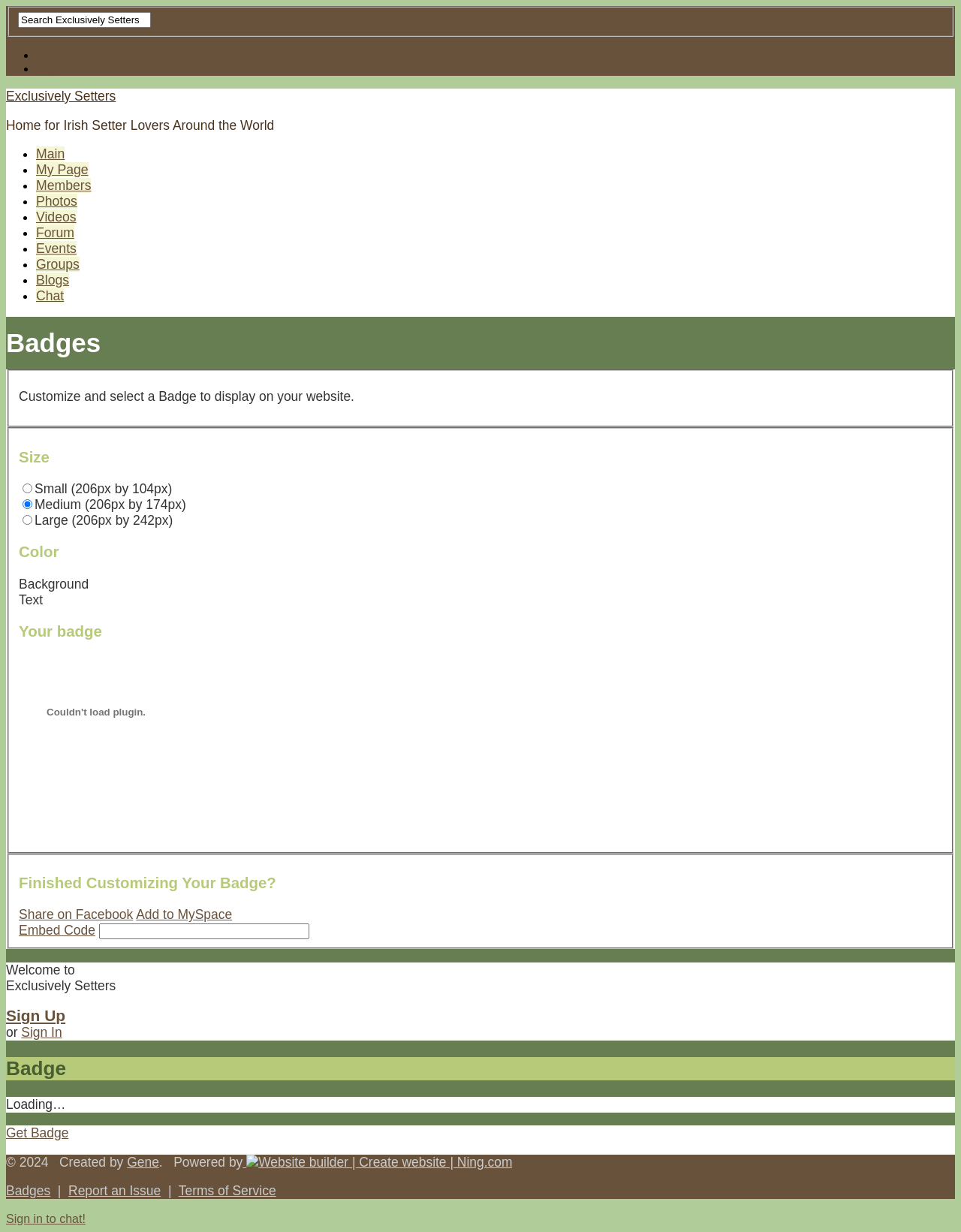Respond to the question below with a single word or phrase:
What is the function of the 'Get Badge' button?

Get a customized badge